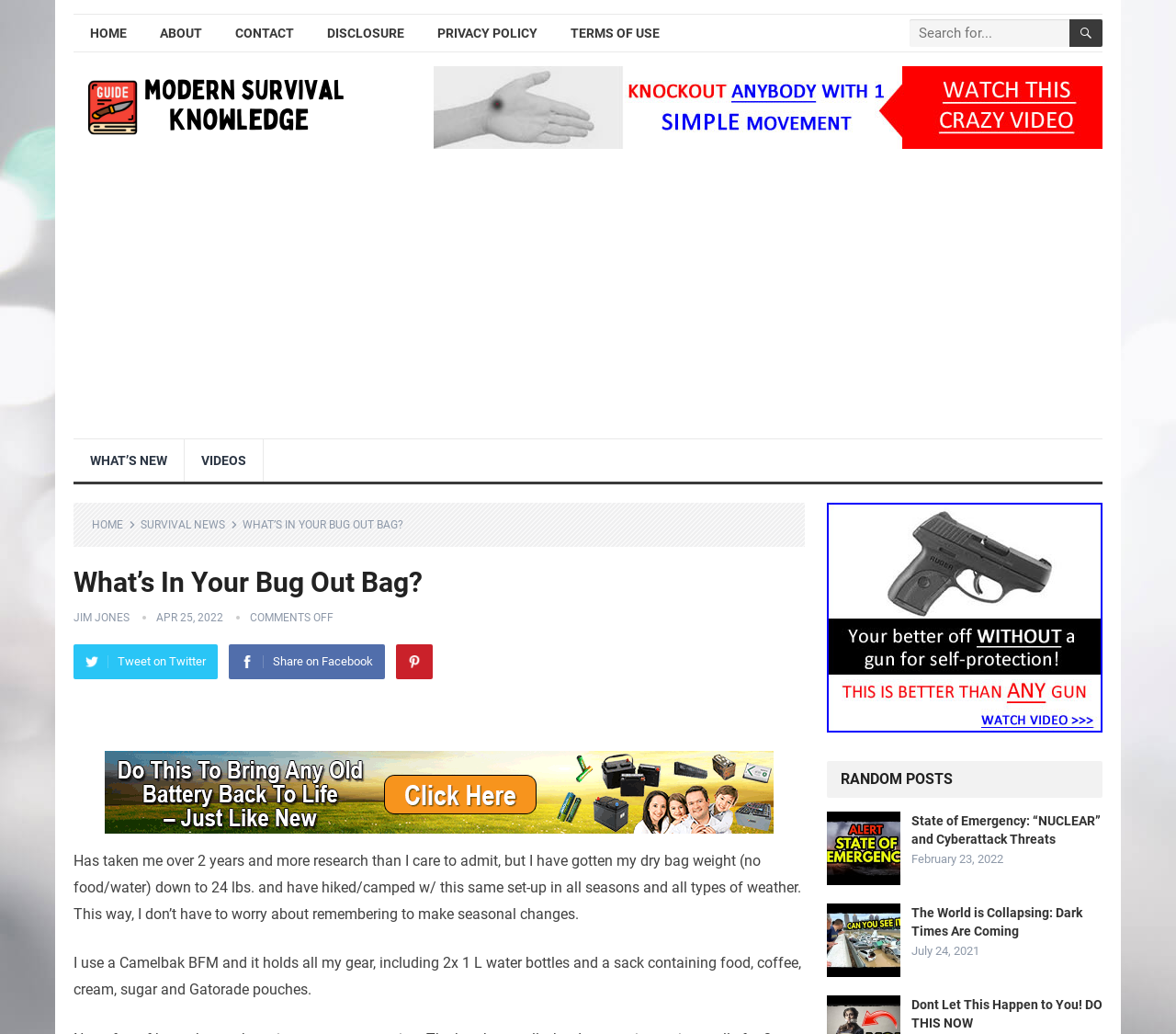Kindly determine the bounding box coordinates for the clickable area to achieve the given instruction: "Check the RANDOM POSTS".

[0.703, 0.736, 0.938, 0.772]